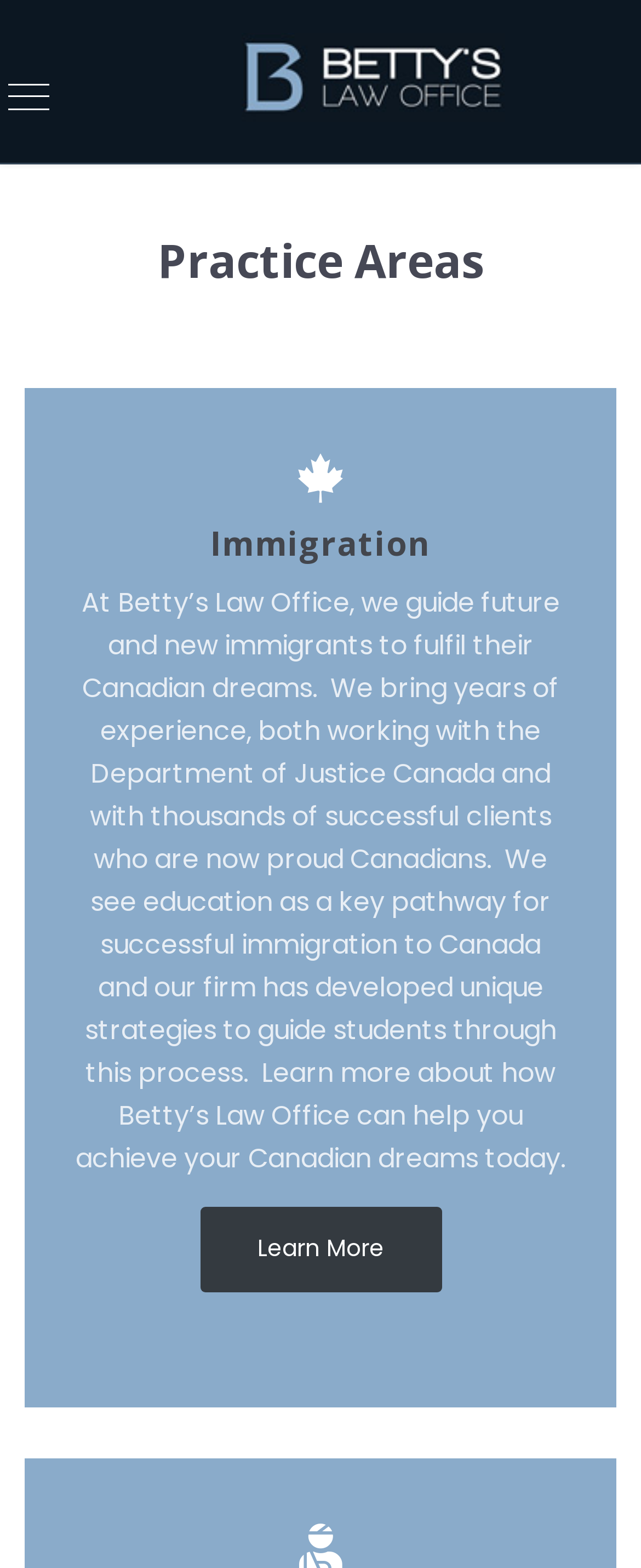What is the main practice area of Betty's Law Office?
Use the image to give a comprehensive and detailed response to the question.

Based on the webpage, the main practice area of Betty's Law Office is Immigration, which is indicated by the heading 'Immigration' and the detailed description about guiding future and new immigrants to fulfill their Canadian dreams.